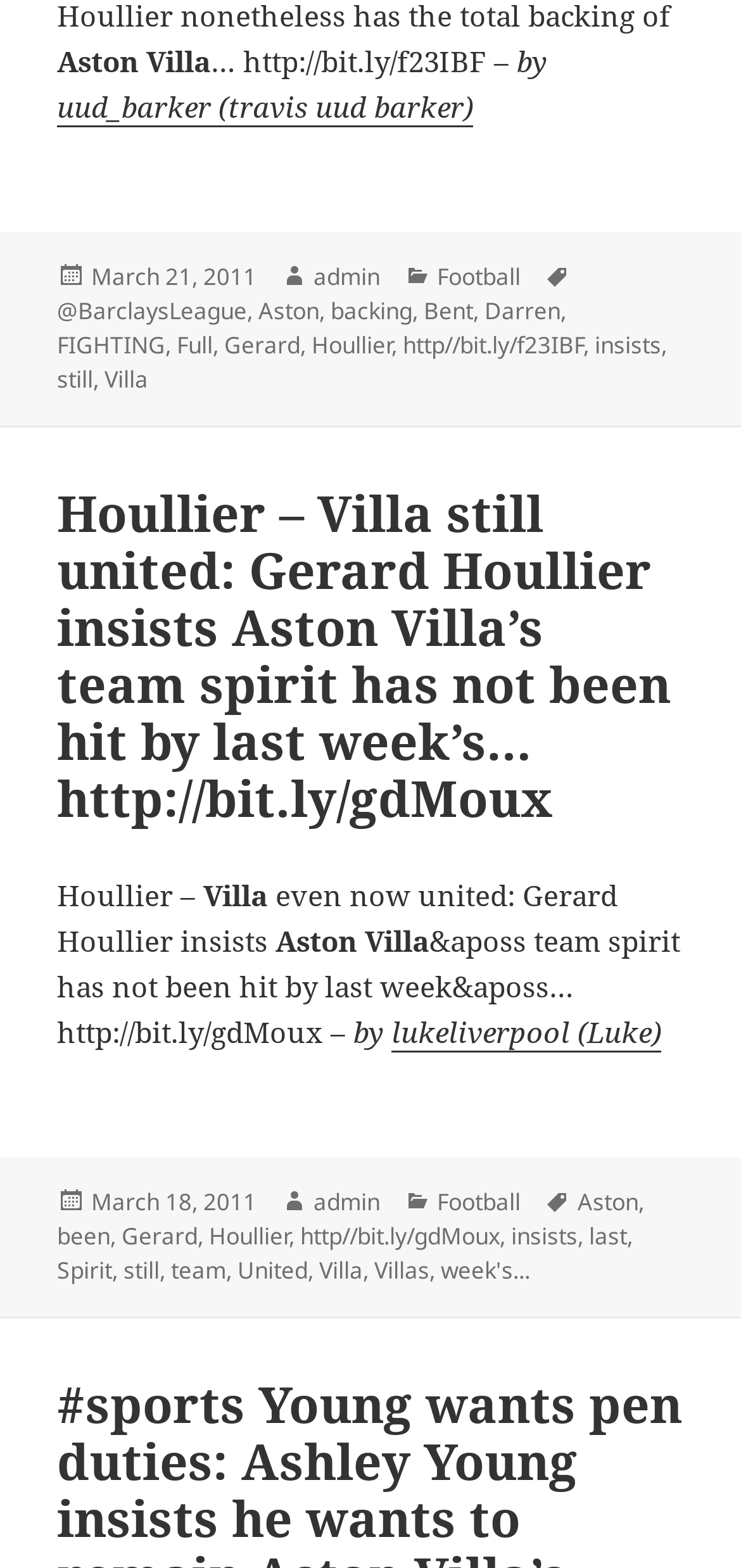Show the bounding box coordinates of the region that should be clicked to follow the instruction: "Read the categories of the post."

[0.587, 0.165, 0.744, 0.186]